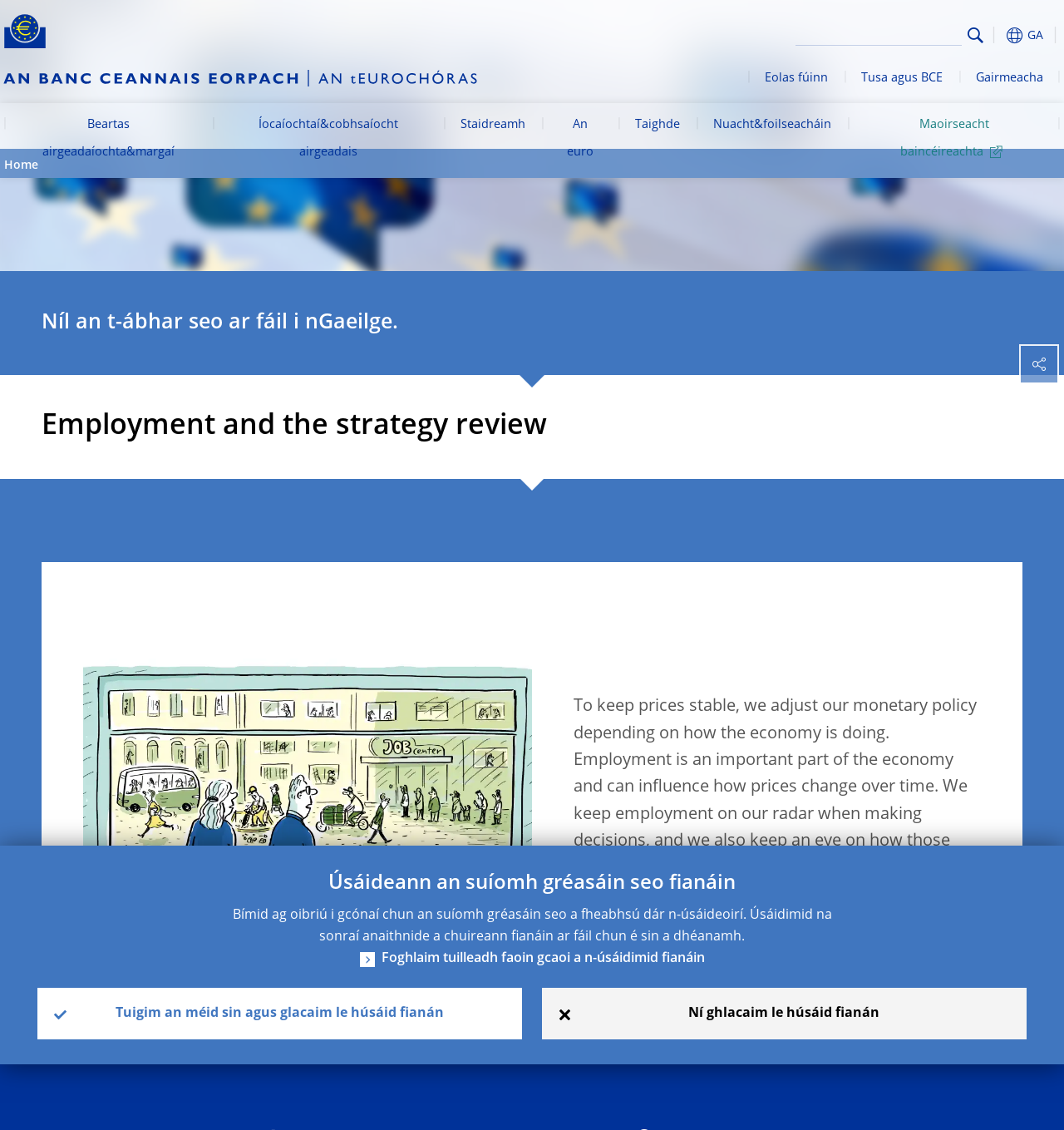What is the topic of the main content?
Using the details shown in the screenshot, provide a comprehensive answer to the question.

The main content of the webpage is about the relationship between employment and monetary policy, as indicated by the heading 'Employment and the strategy review' and the subsequent text that explains how employment affects prices and how the European Central Bank makes decisions based on employment data.